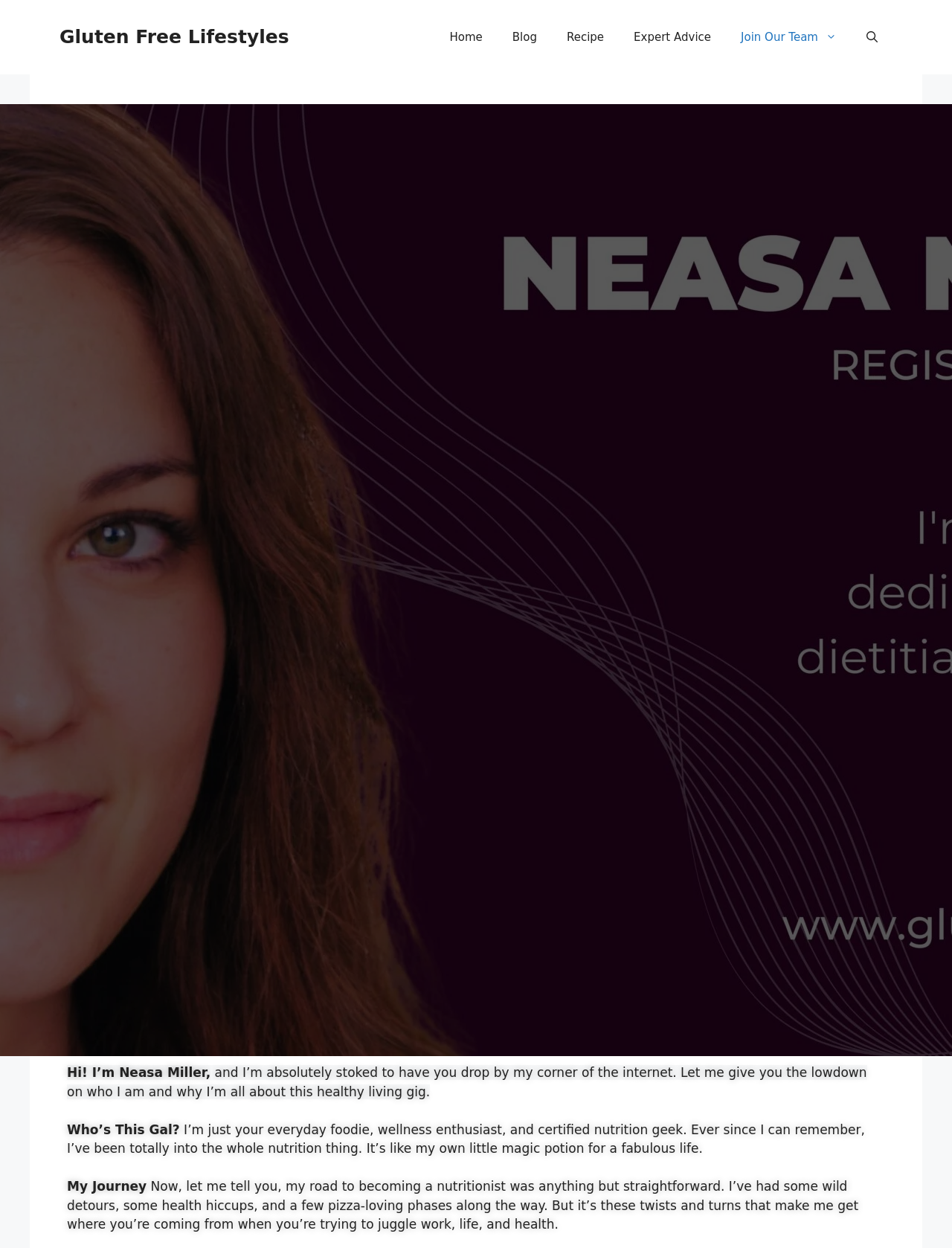Given the webpage screenshot, identify the bounding box of the UI element that matches this description: "Gluten Free Lifestyles".

[0.062, 0.021, 0.304, 0.038]